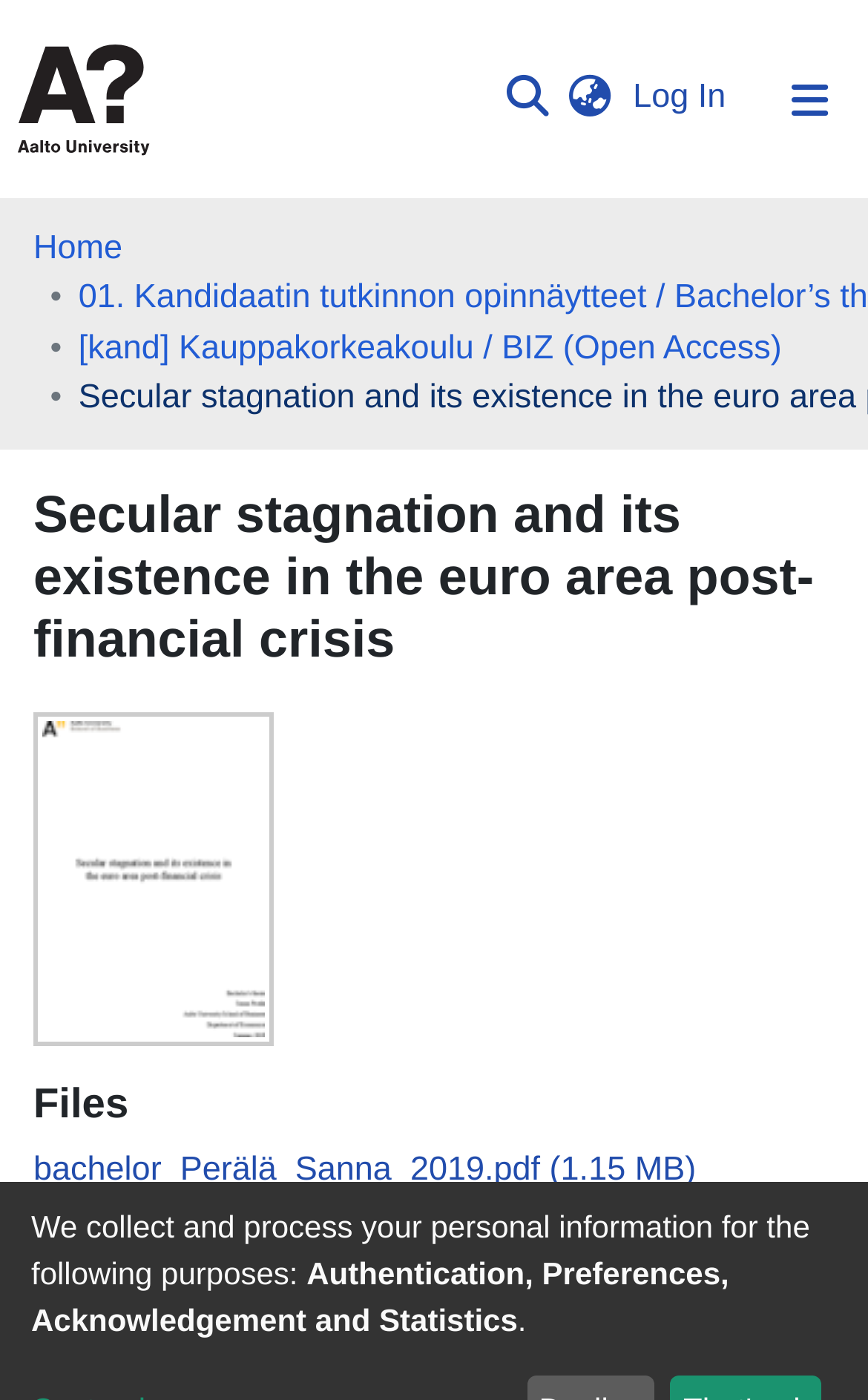Specify the bounding box coordinates for the region that must be clicked to perform the given instruction: "Browse Aaltodoc publication archive".

[0.038, 0.206, 0.962, 0.268]